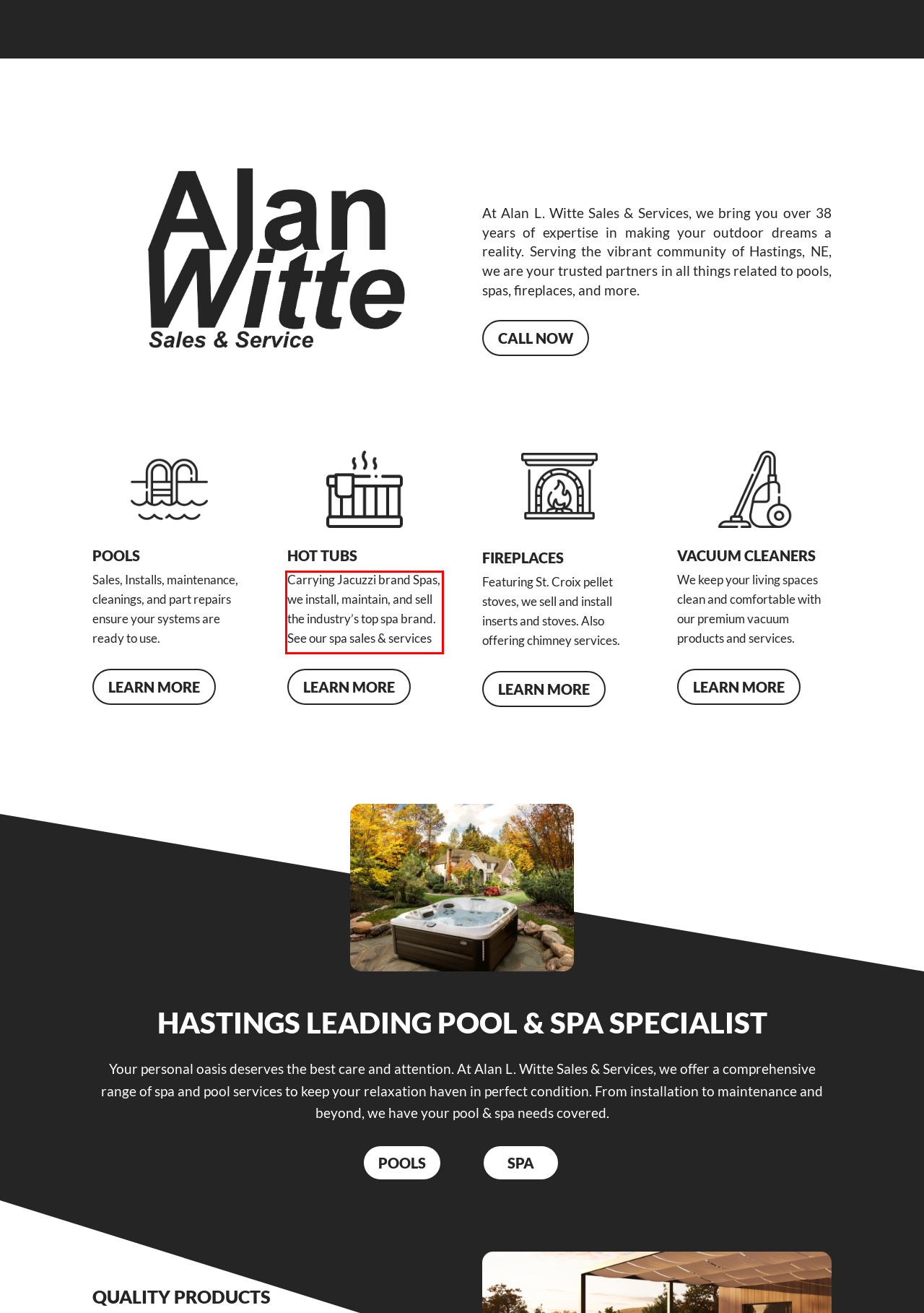Using the provided webpage screenshot, recognize the text content in the area marked by the red bounding box.

Carrying Jacuzzi brand Spas, we install, maintain, and sell the industry’s top spa brand. See our spa sales & services